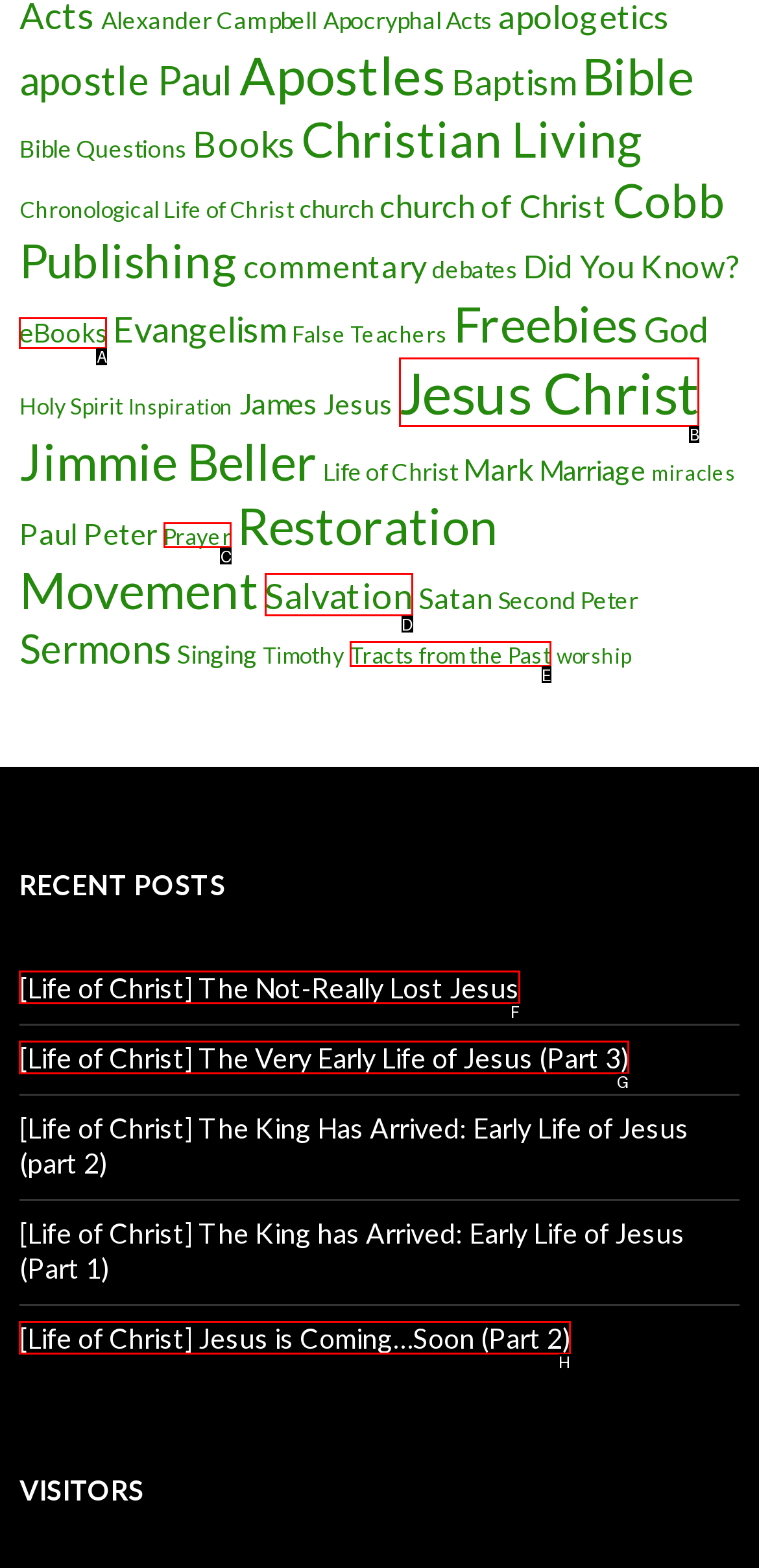Choose the UI element you need to click to carry out the task: Learn about the life of Jesus Christ.
Respond with the corresponding option's letter.

B